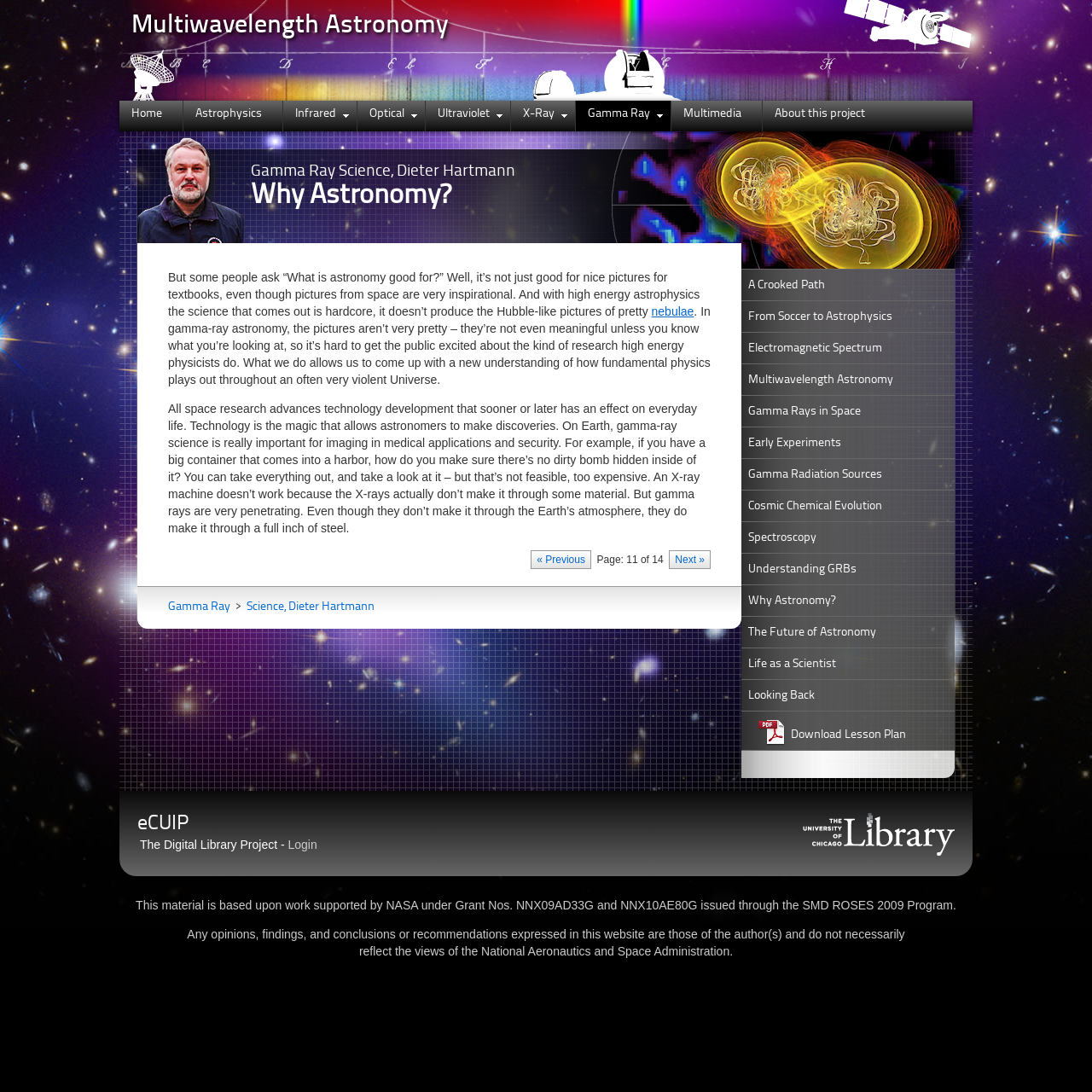Please determine the bounding box coordinates, formatted as (top-left x, top-left y, bottom-right x, bottom-right y), with all values as floating point numbers between 0 and 1. Identify the bounding box of the region described as: Multiwavelength Astronomy

[0.679, 0.333, 0.874, 0.362]